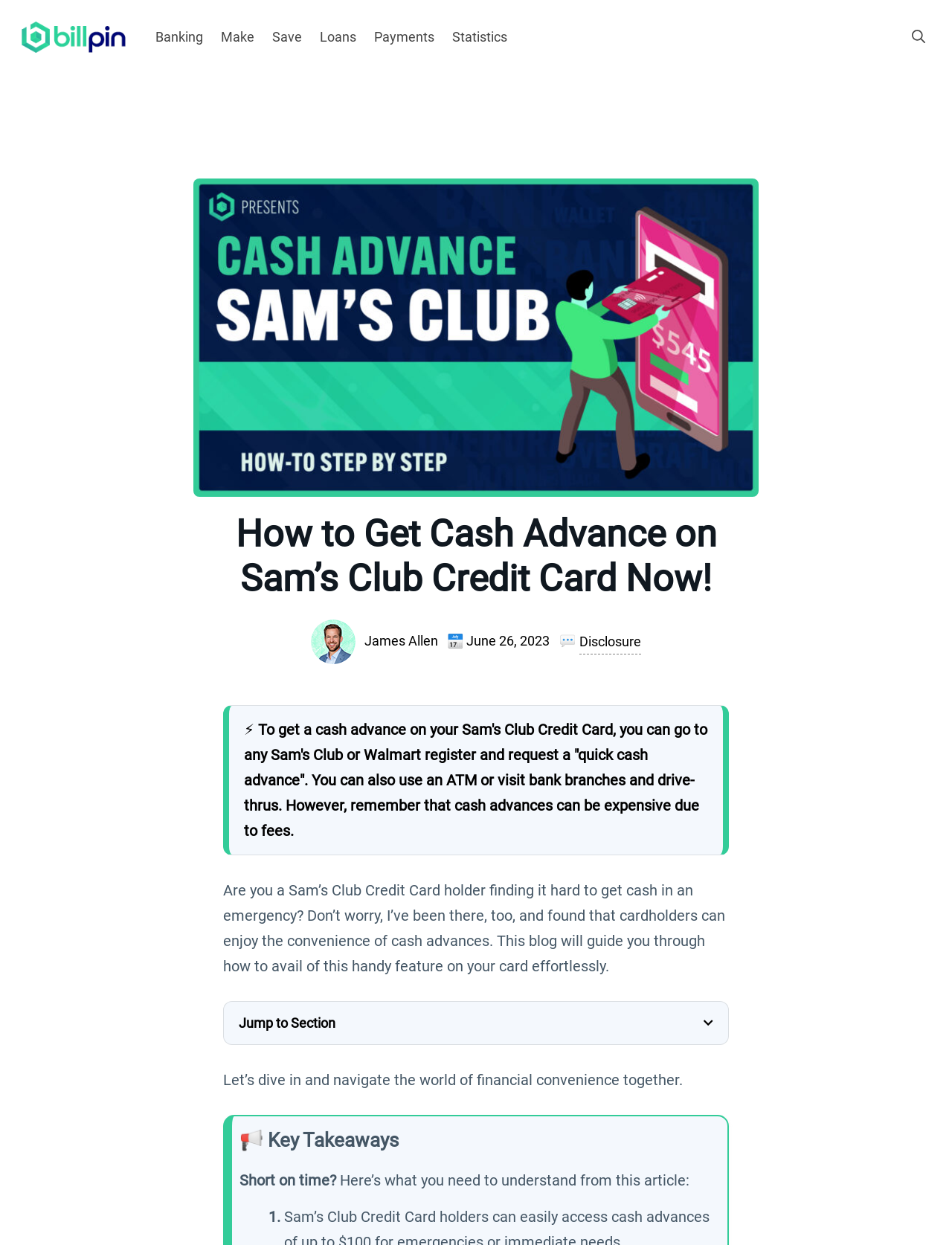What is the main topic of this webpage?
Answer the question with a single word or phrase, referring to the image.

Sam's Club Credit Card cash advance